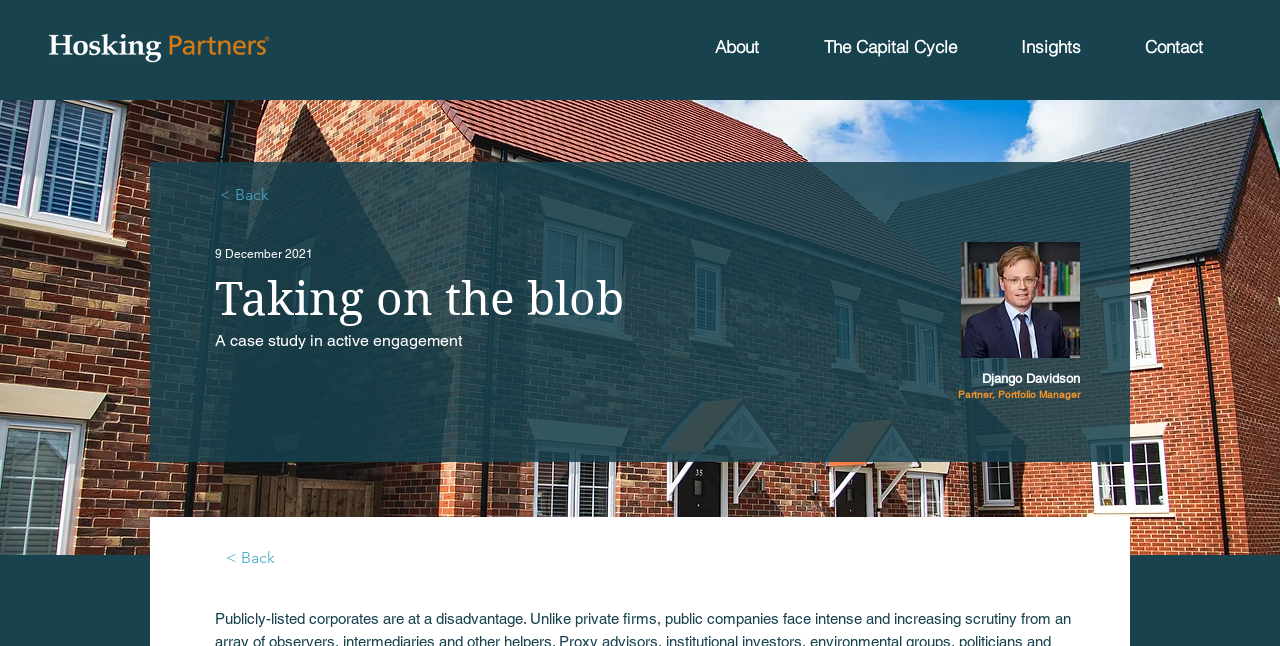Show the bounding box coordinates for the HTML element as described: "The Capital Cycle".

[0.618, 0.045, 0.772, 0.099]